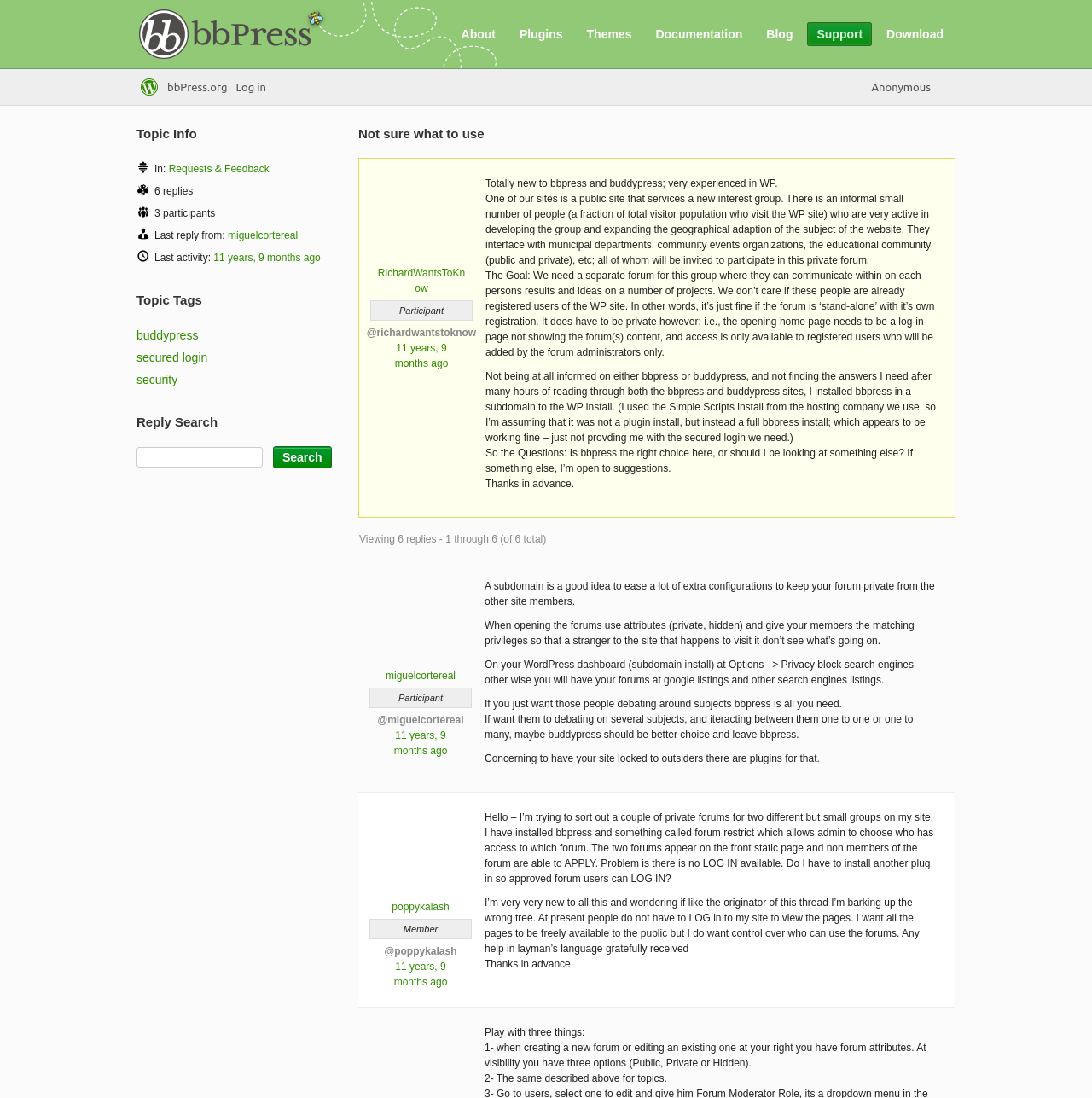Please answer the following question using a single word or phrase: What is the topic of this discussion?

Not sure what to use